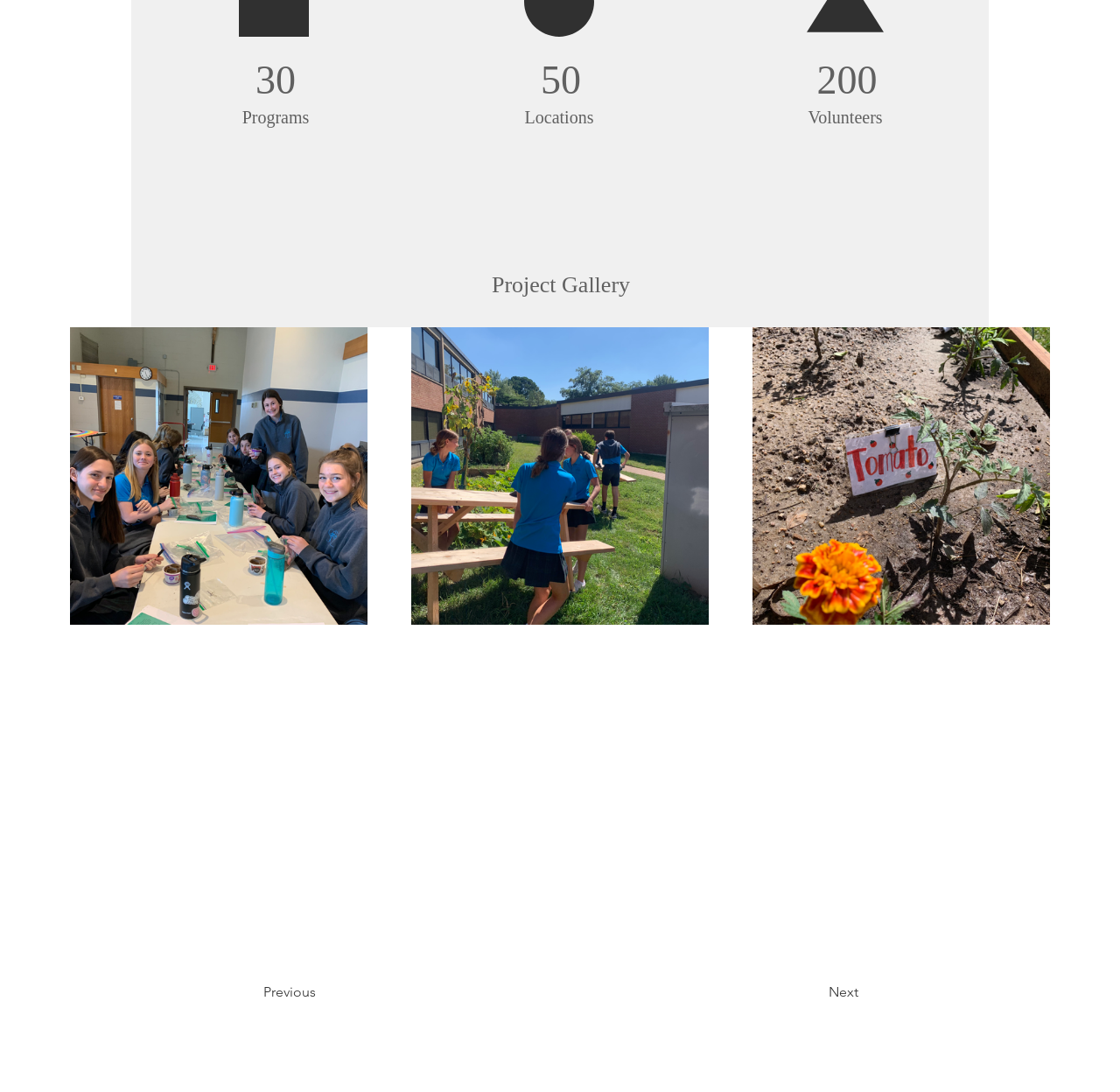With reference to the image, please provide a detailed answer to the following question: What is the theme of the project gallery?

The heading 'Project Gallery' with bounding box coordinates [0.235, 0.249, 0.766, 0.273] suggests that the webpage is showcasing a collection of projects, but the specific theme or topic of these projects is not explicitly mentioned.